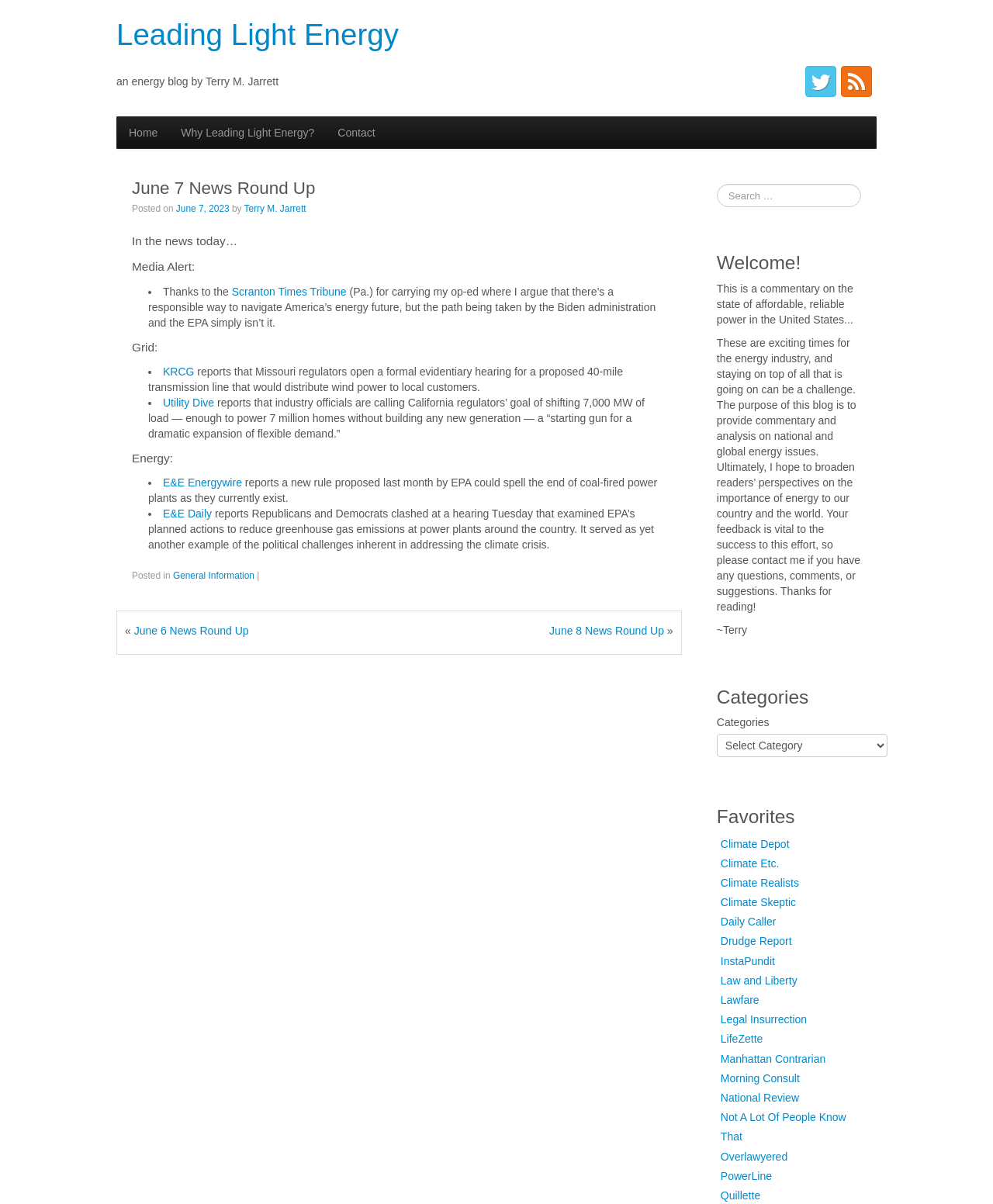Refer to the element description Why Leading Light Energy? and identify the corresponding bounding box in the screenshot. Format the coordinates as (top-left x, top-left y, bottom-right x, bottom-right y) with values in the range of 0 to 1.

[0.171, 0.097, 0.328, 0.123]